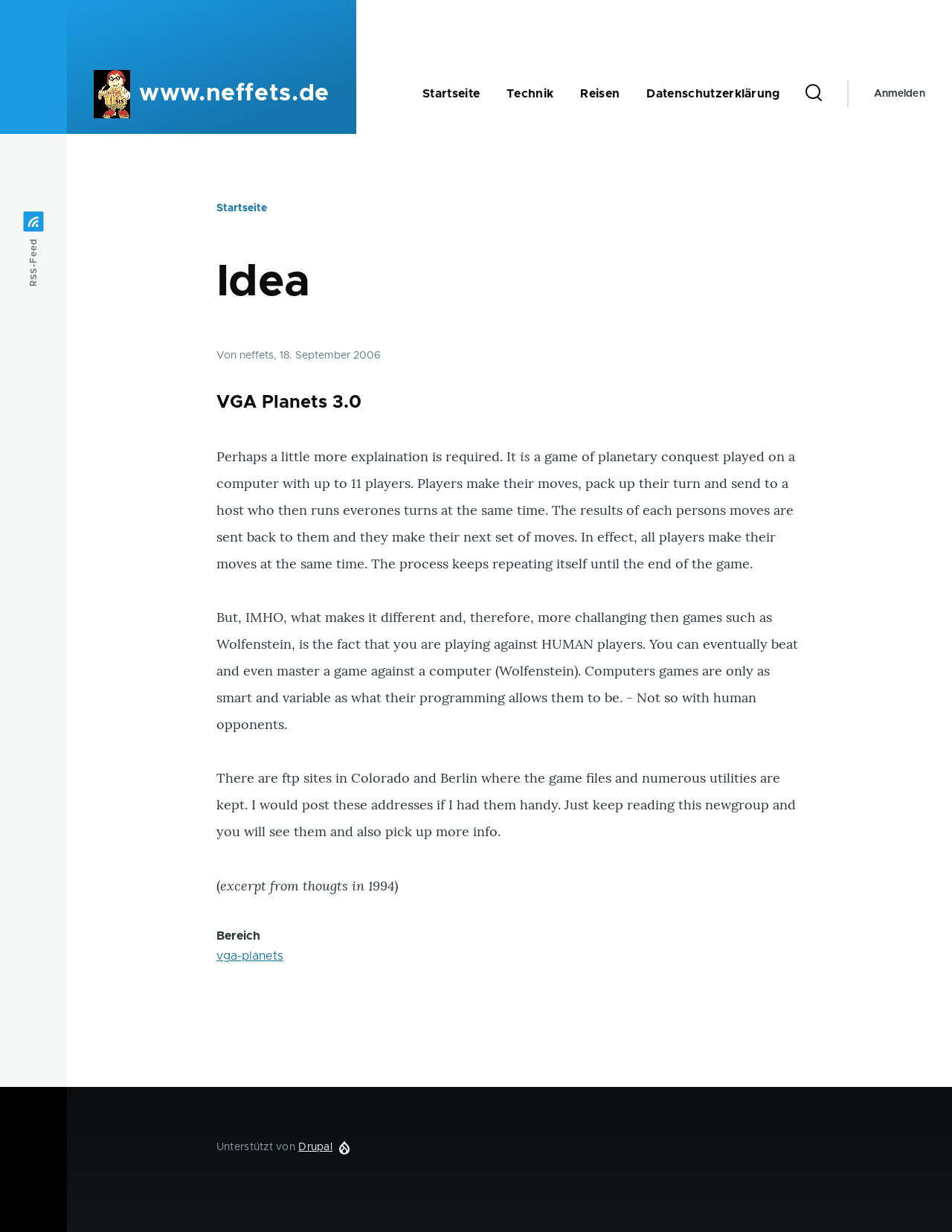What is the type of game described in the article?
Look at the image and respond with a one-word or short-phrase answer.

Game of planetary conquest